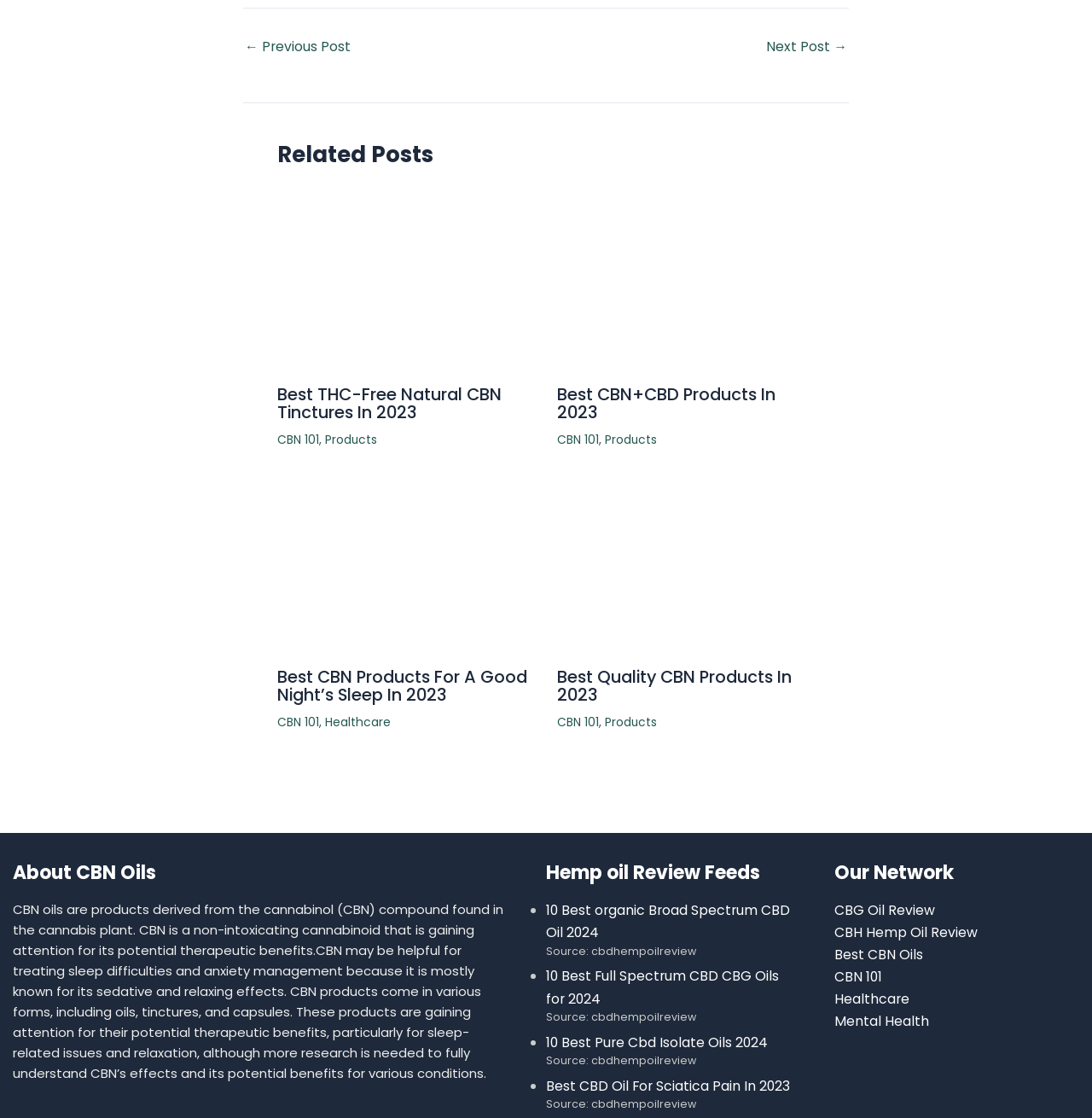How many links are there in the footer?
Utilize the image to construct a detailed and well-explained answer.

I counted the number of link elements in the footer section, which includes the 'Footer Widget 1' and 'Footer Widget 3' sections, and there are 11 links in total.